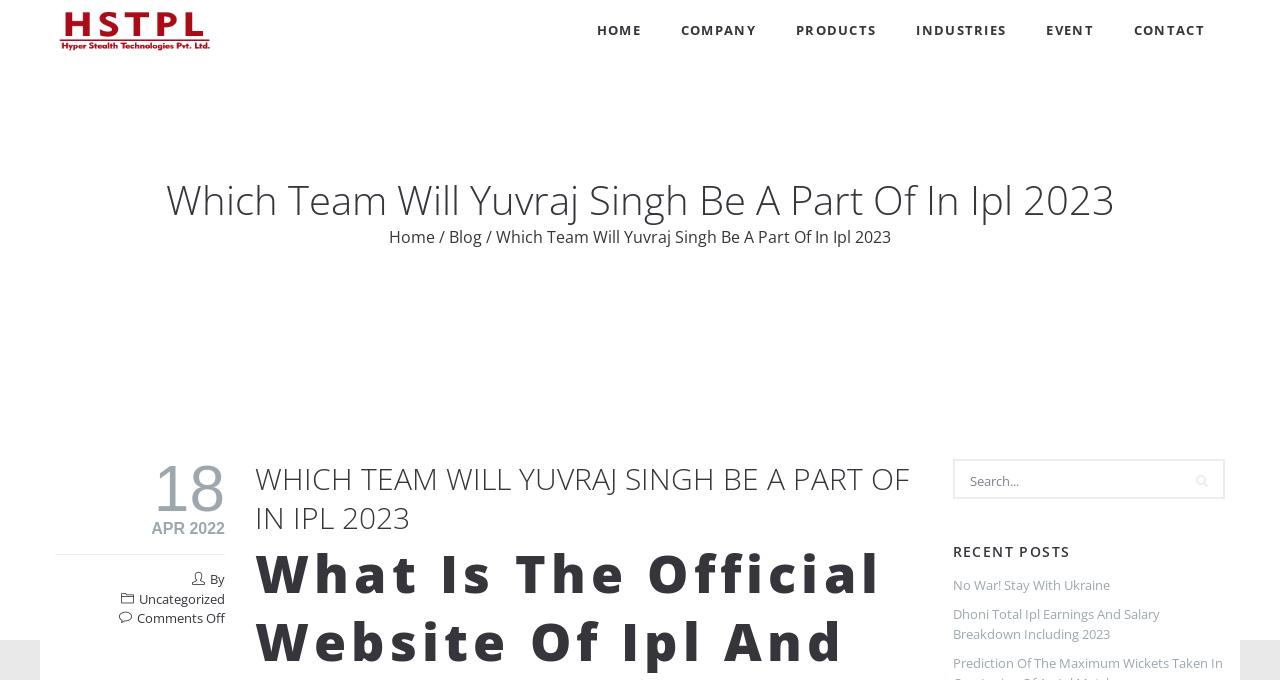Provide the bounding box coordinates of the section that needs to be clicked to accomplish the following instruction: "check company information."

[0.516, 0.0, 0.606, 0.088]